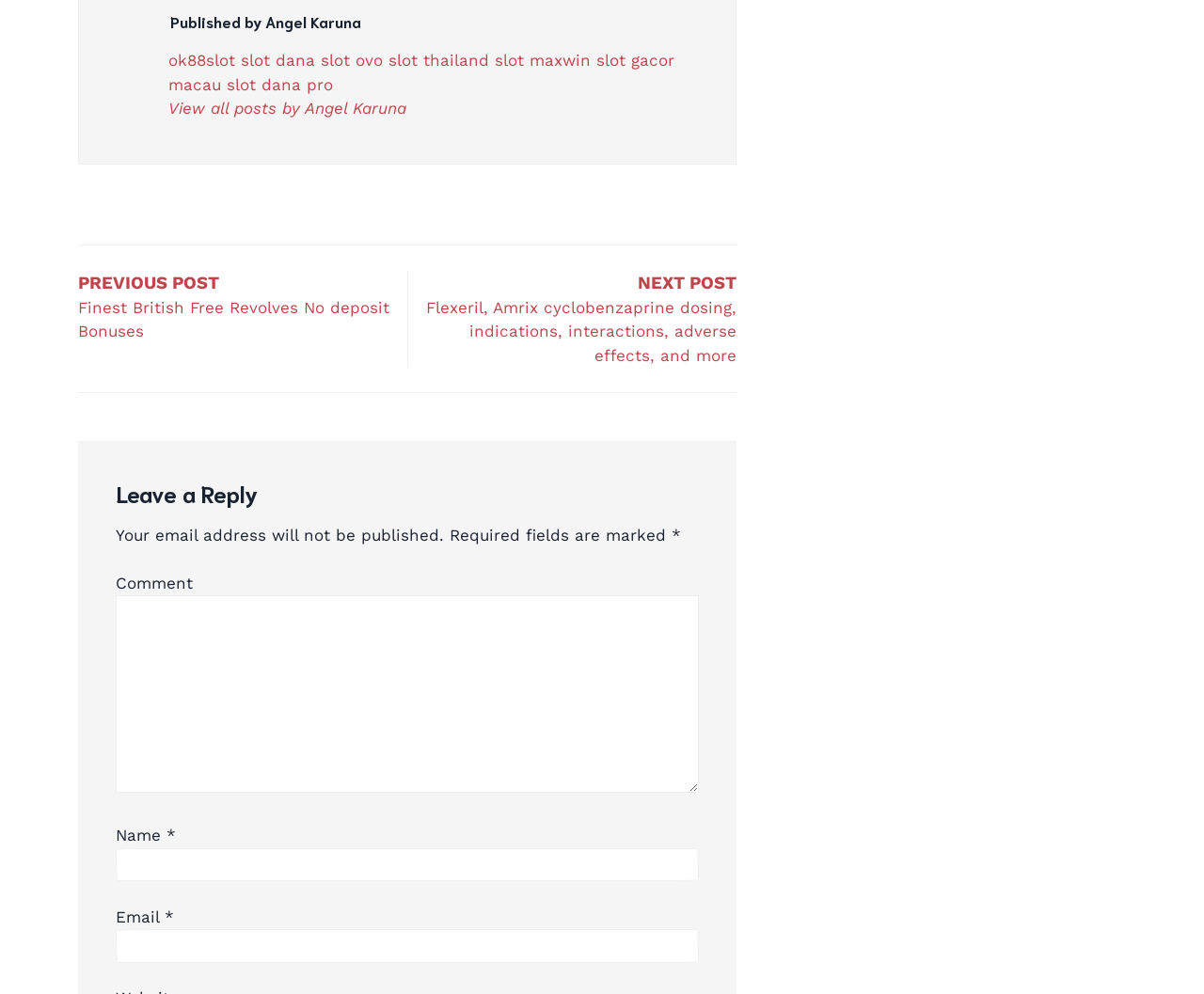Can you find the bounding box coordinates for the element to click on to achieve the instruction: "Click on the link to view all posts by Angel Karuna"?

[0.139, 0.099, 0.337, 0.12]